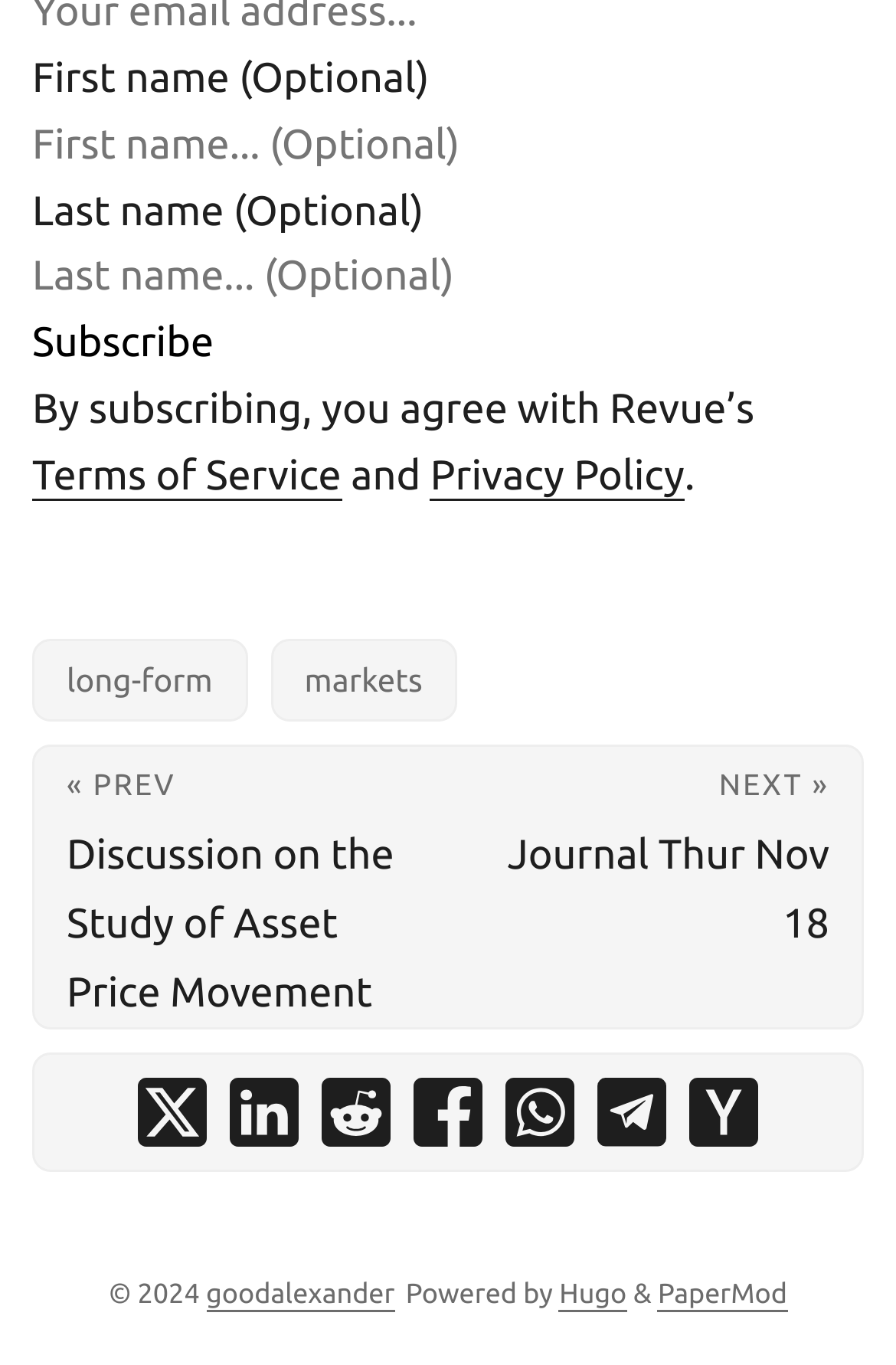Please specify the bounding box coordinates of the element that should be clicked to execute the given instruction: 'Enter first name'. Ensure the coordinates are four float numbers between 0 and 1, expressed as [left, top, right, bottom].

[0.036, 0.082, 0.741, 0.131]